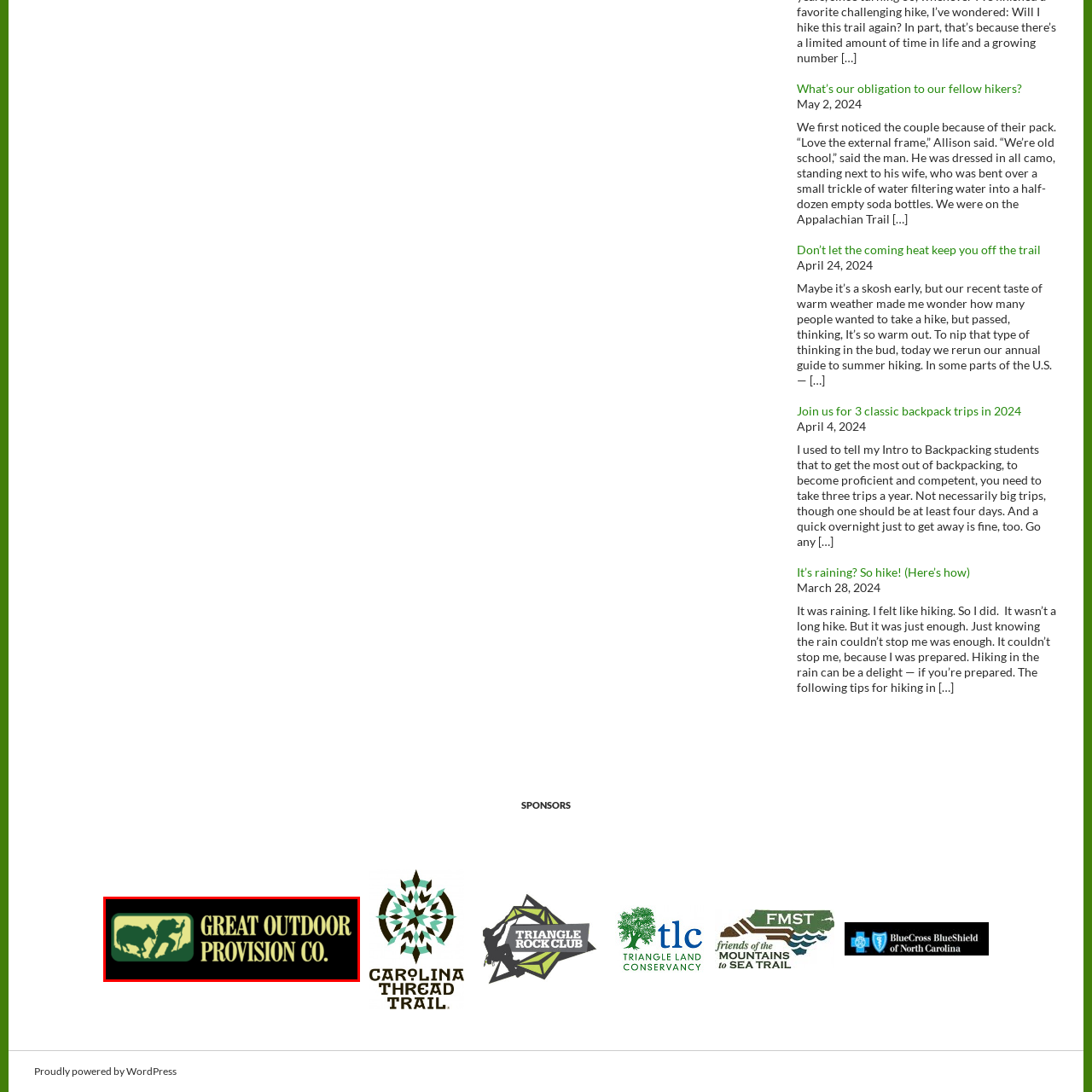Check the section outlined in red, What is the dominant color scheme of the logo? Please reply with a single word or phrase.

earthy tones of green and yellow